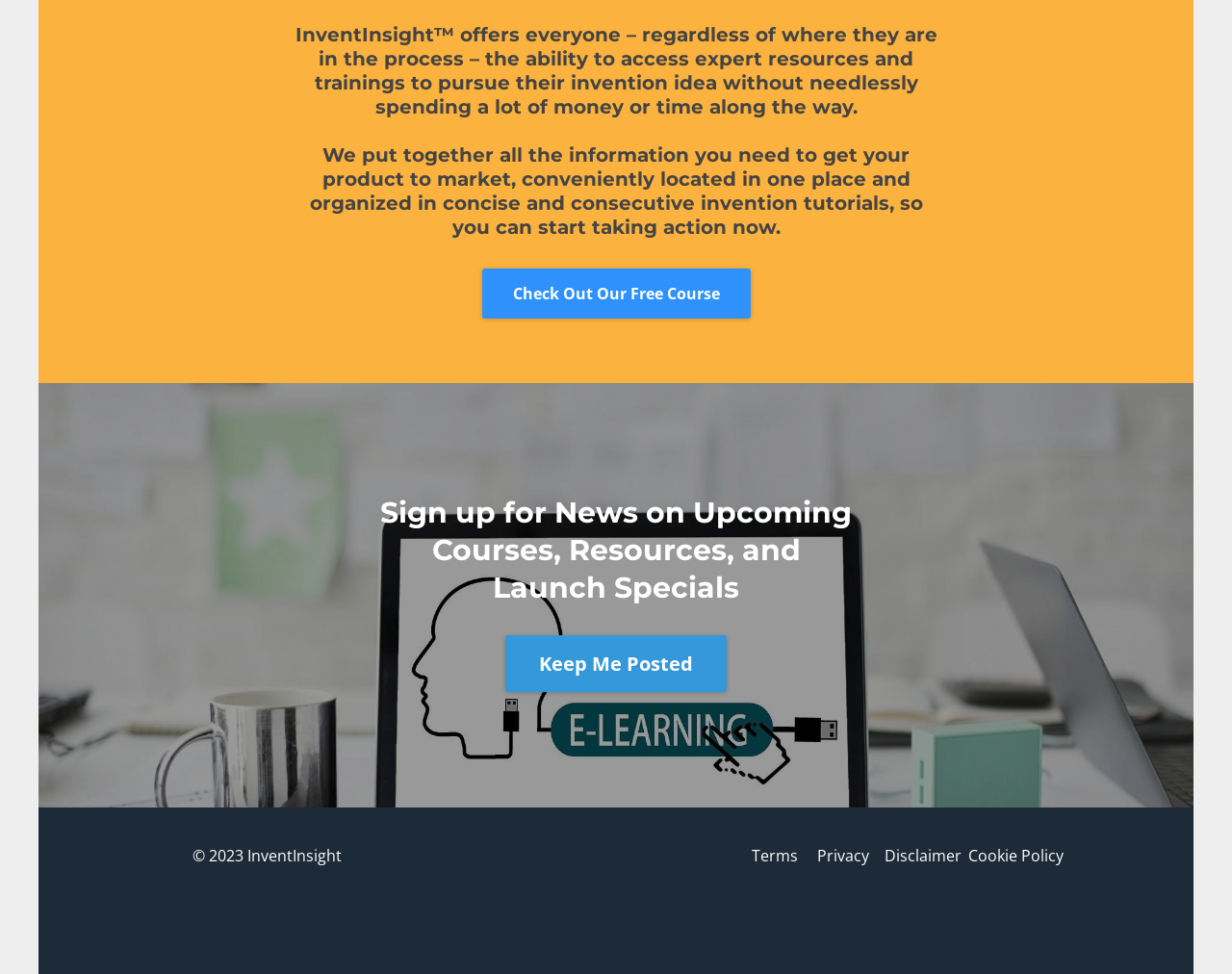Please analyze the image and give a detailed answer to the question:
What is the main purpose of InventInsight?

Based on the StaticText elements, it appears that InventInsight offers resources and trainings to help individuals pursue their invention ideas without wasting time or money. The text mentions 'access expert resources and trainings' and 'get your product to market', indicating that the main purpose is to support individuals in bringing their invention ideas to life.